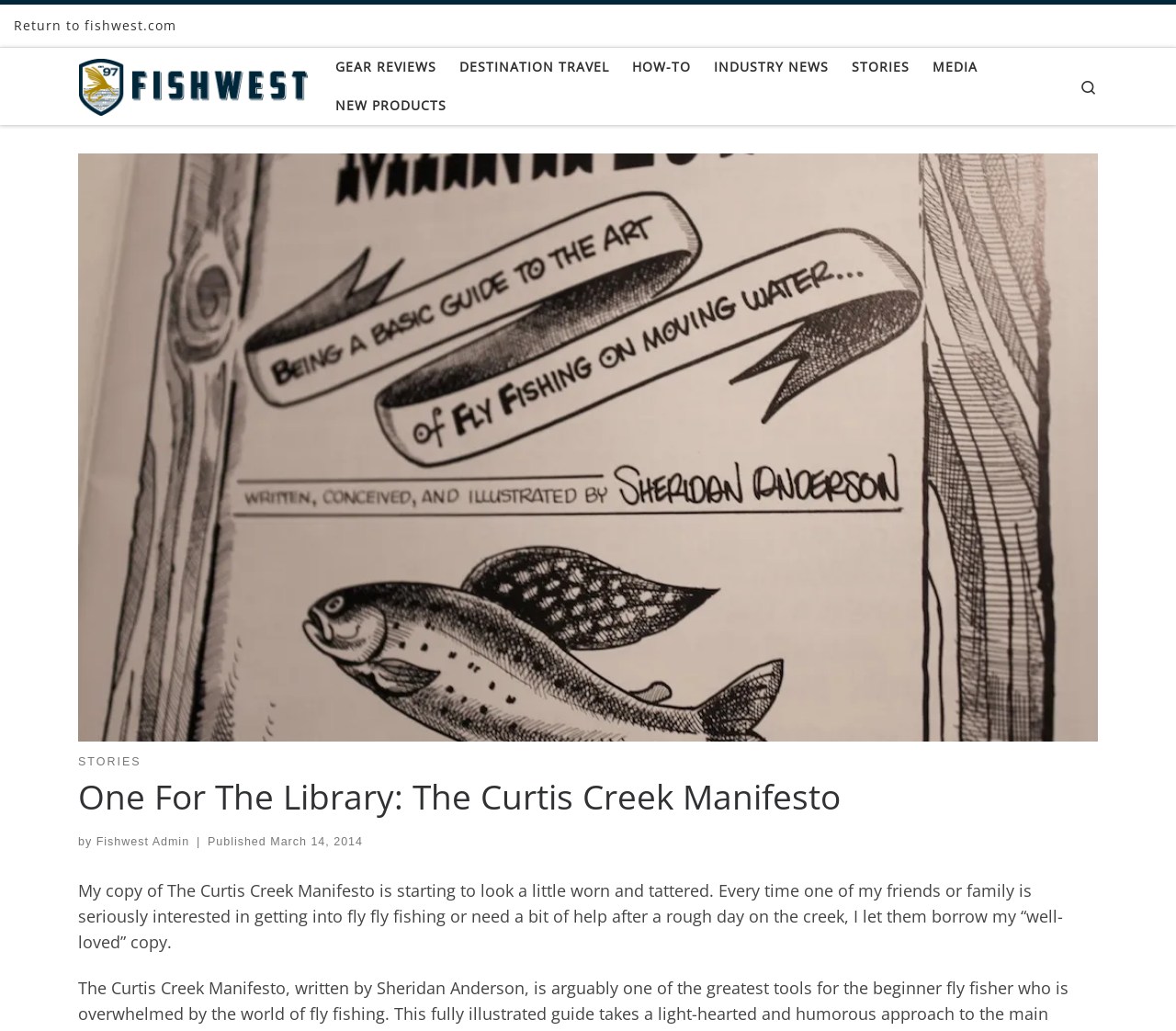Extract the bounding box coordinates for the HTML element that matches this description: "Search". The coordinates should be four float numbers between 0 and 1, i.e., [left, top, right, bottom].

[0.905, 0.057, 0.945, 0.111]